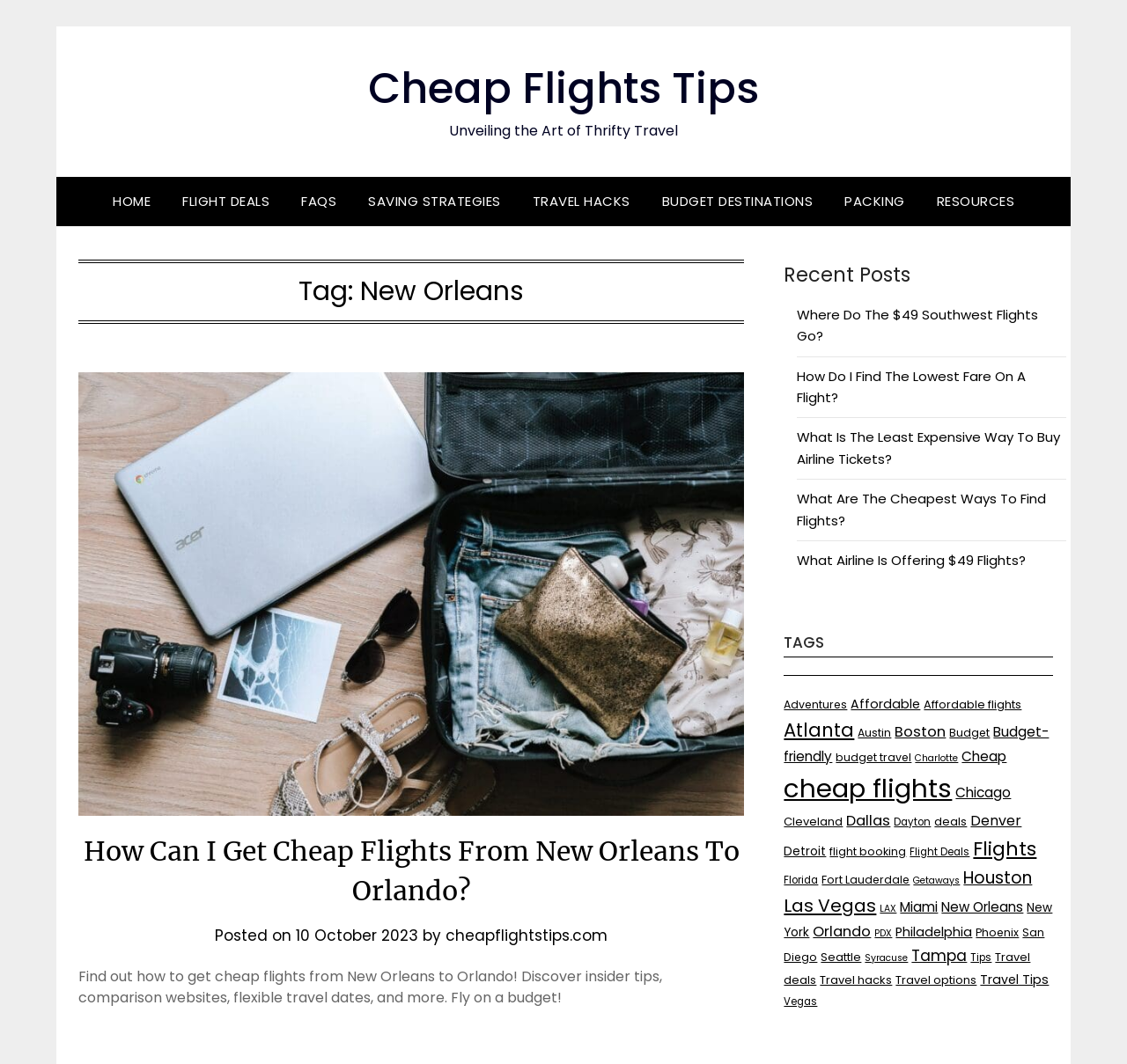Answer the question in a single word or phrase:
What is the date of the post?

10 October 2023